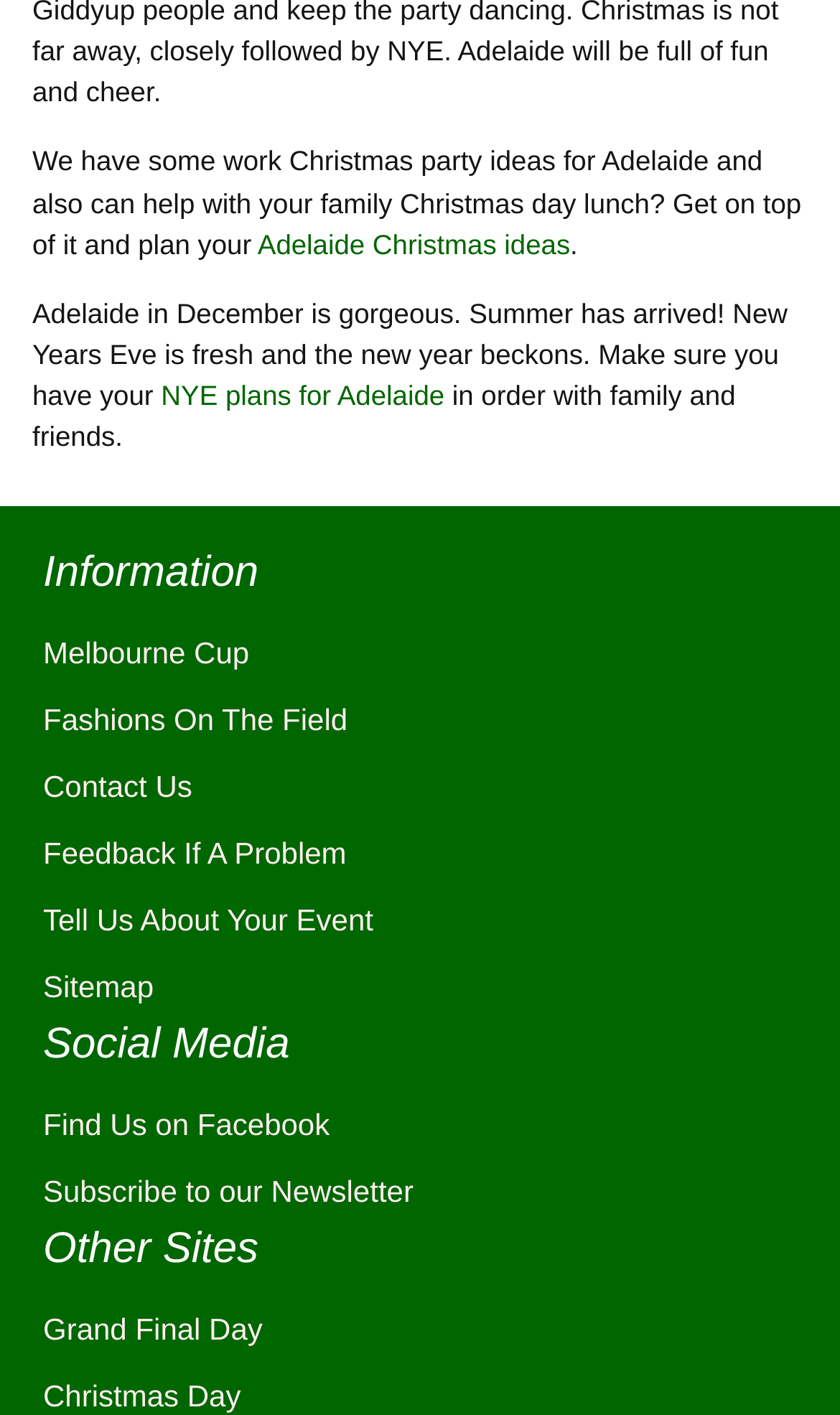Determine the bounding box coordinates of the UI element described by: "Fashions On The Field".

[0.051, 0.497, 0.414, 0.521]